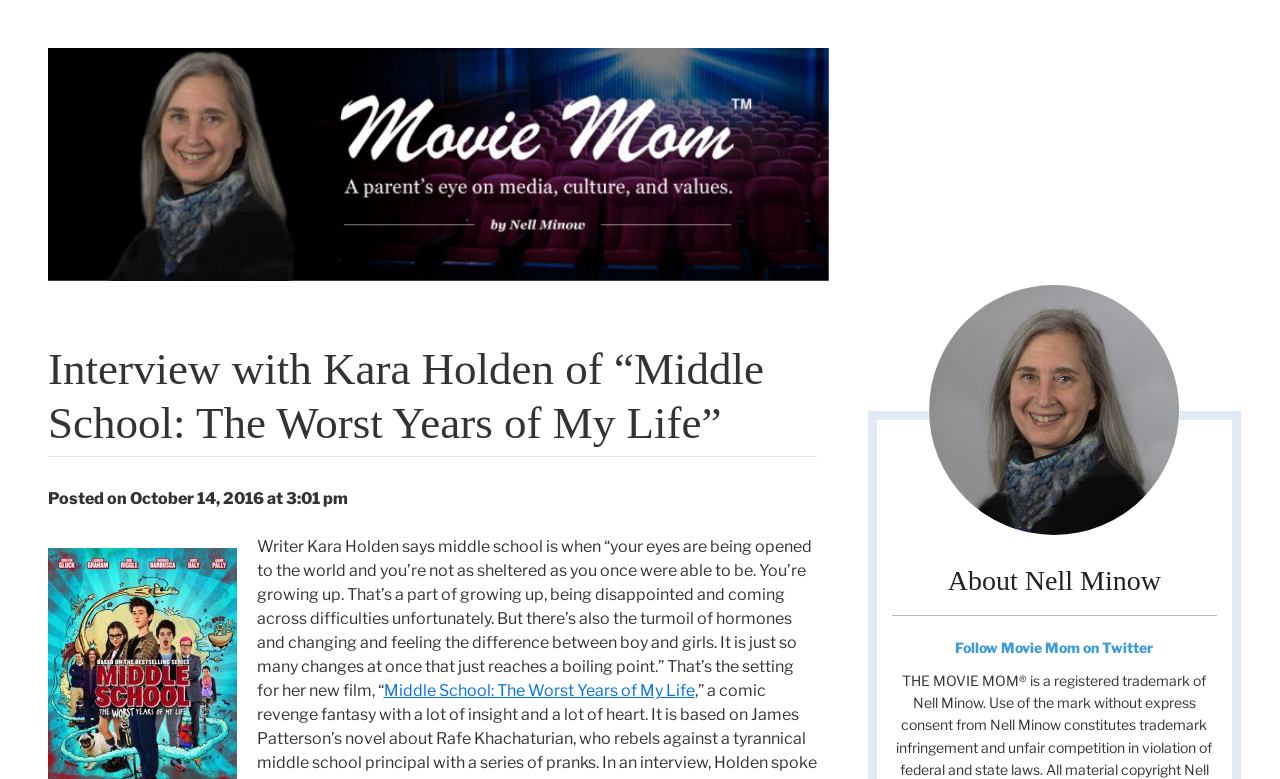Determine the bounding box of the UI component based on this description: "Follow Movie Mom on Twitter". The bounding box coordinates should be four float values between 0 and 1, i.e., [left, top, right, bottom].

[0.697, 0.818, 0.951, 0.847]